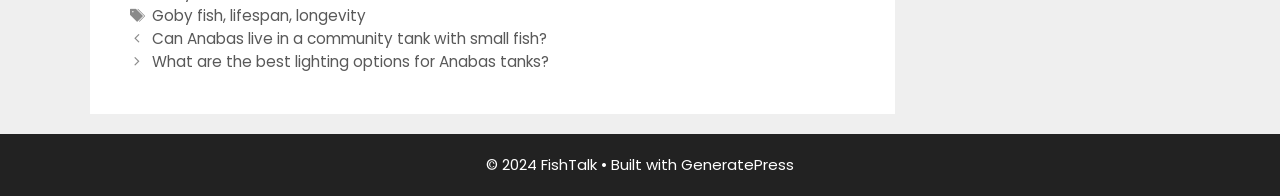What is the topic of the links under 'Posts'?
We need a detailed and meticulous answer to the question.

By examining the links under the 'Posts' navigation, we can see that they are related to Anabas, such as 'Can Anabas live in a community tank with small fish?' and 'What are the best lighting options for Anabas tanks?'. Therefore, the topic of these links is Anabas.